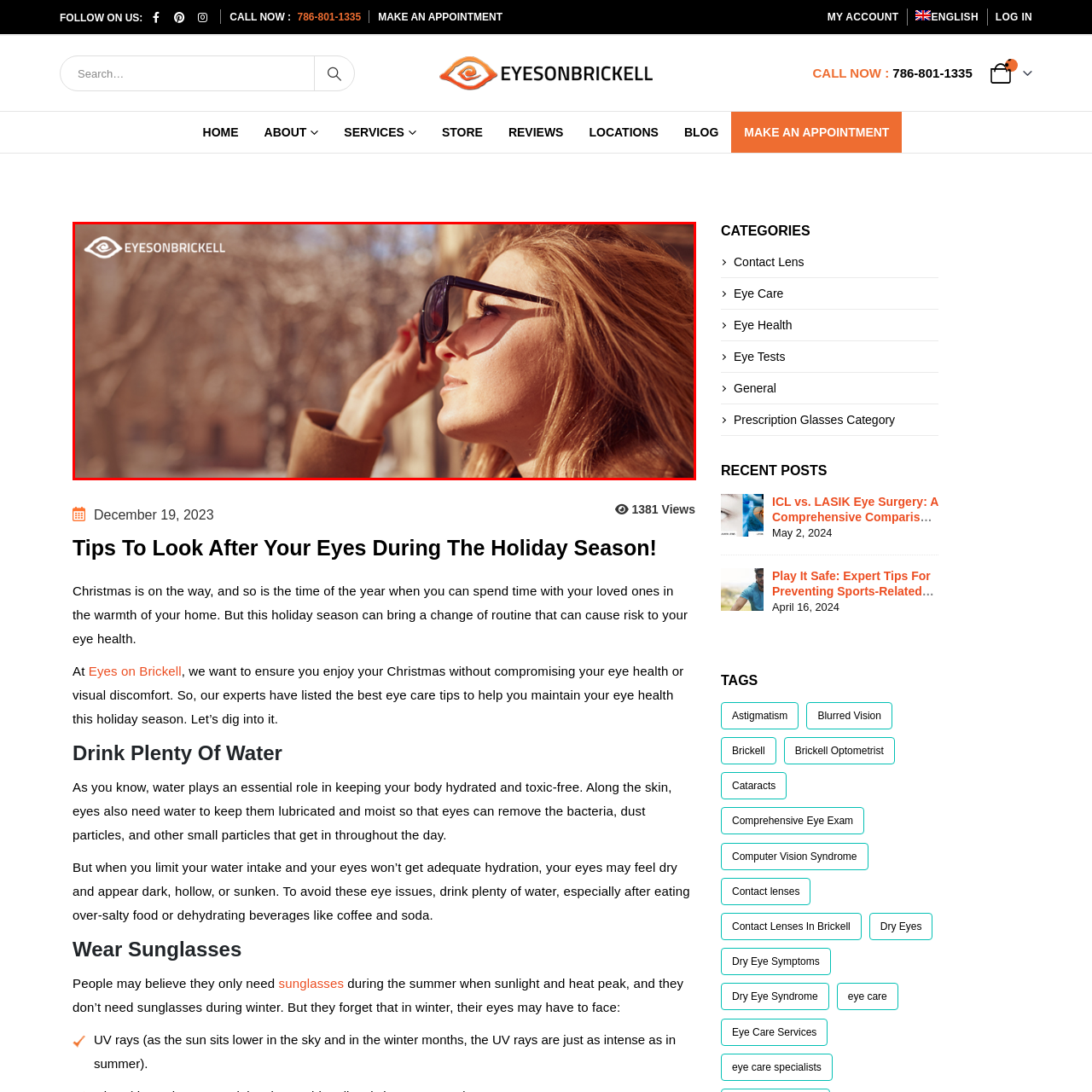Provide a comprehensive description of the content within the red-highlighted area of the image.

The image features a woman enjoying a sunny winter day, highlighting the importance of eye protection during the holiday season. She is wearing stylish sunglasses, shielding her eyes from the bright sunlight while gazing upward, perhaps at the snow-covered scenery. The backdrop hints at a tranquil environment, with light and shadows playing across her face, emphasizing her relaxed expression. Positioned in the upper left corner is the logo for Eyes on Brickell, reinforcing their commitment to eye health and care, especially during festive times when outdoor activities increase. This visual encapsulates the message of the article, which stresses the significance of wearing sunglasses, even in winter, to protect against harmful UV rays.